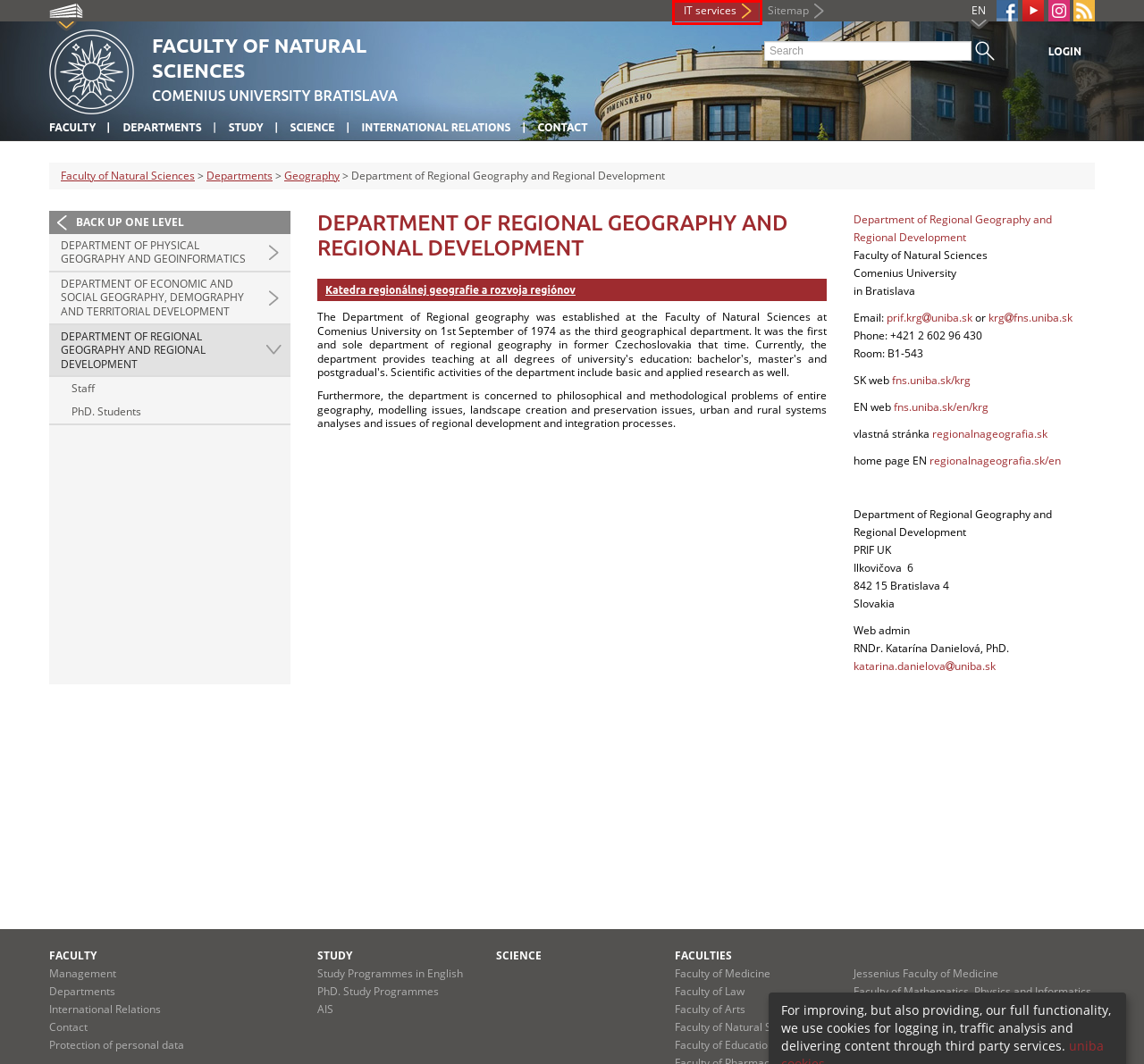You are provided with a screenshot of a webpage that has a red bounding box highlighting a UI element. Choose the most accurate webpage description that matches the new webpage after clicking the highlighted element. Here are your choices:
A. Evanjelická bohoslovecká fakulta UK
B. Privacy policy
C. Katedra regionálnej geografie a rozvoja regiónov
D. Faculty of medicine
E. Faculty of Law
F. Faculty of Mathematics, Physics and Informatics
G. Univerzita Komenského v Bratislave
H. Faculty of Arts of Comenius University

G